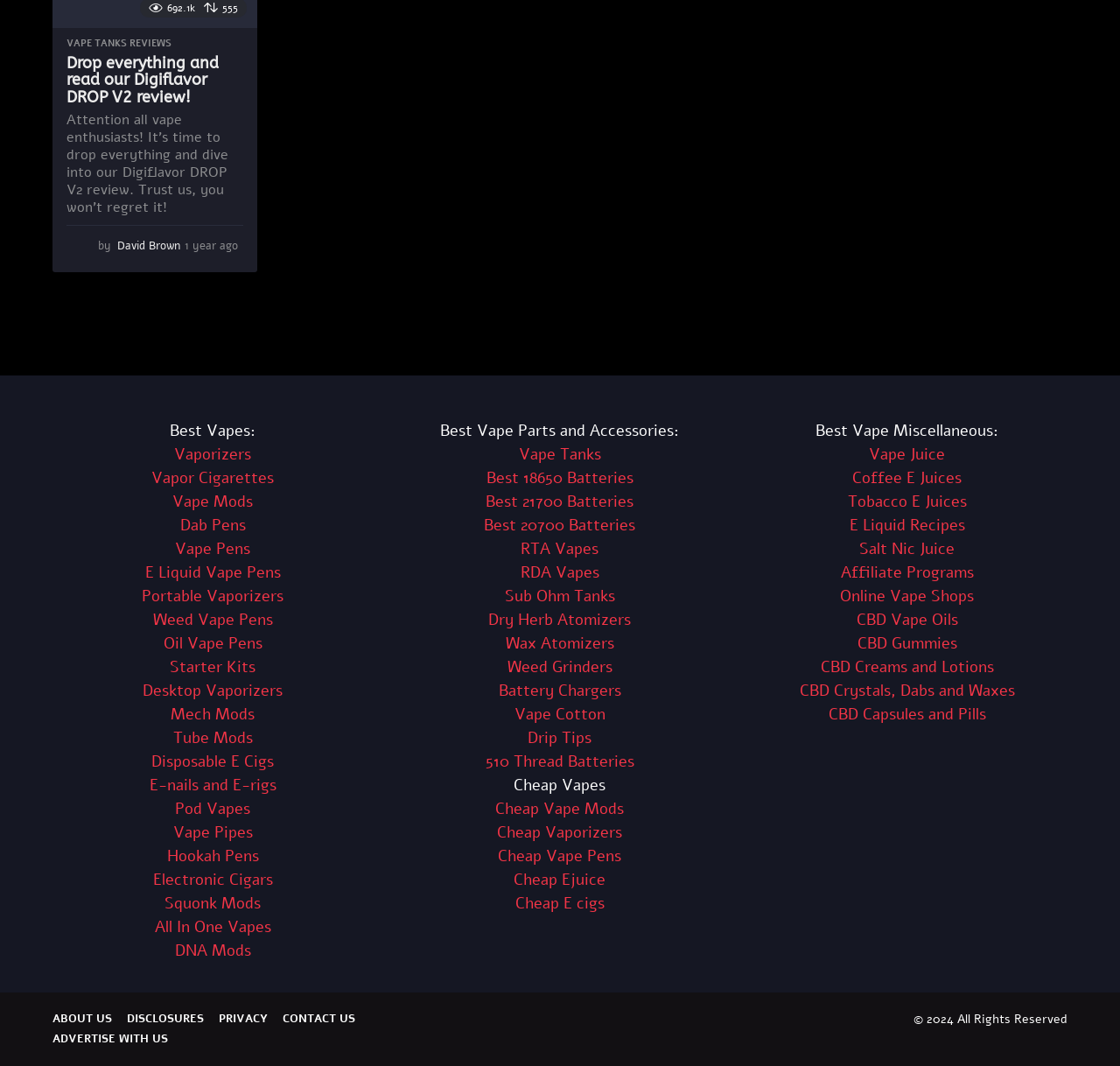Show the bounding box coordinates of the region that should be clicked to follow the instruction: "Read the review of Digiflavor DROP V2."

[0.059, 0.05, 0.195, 0.1]